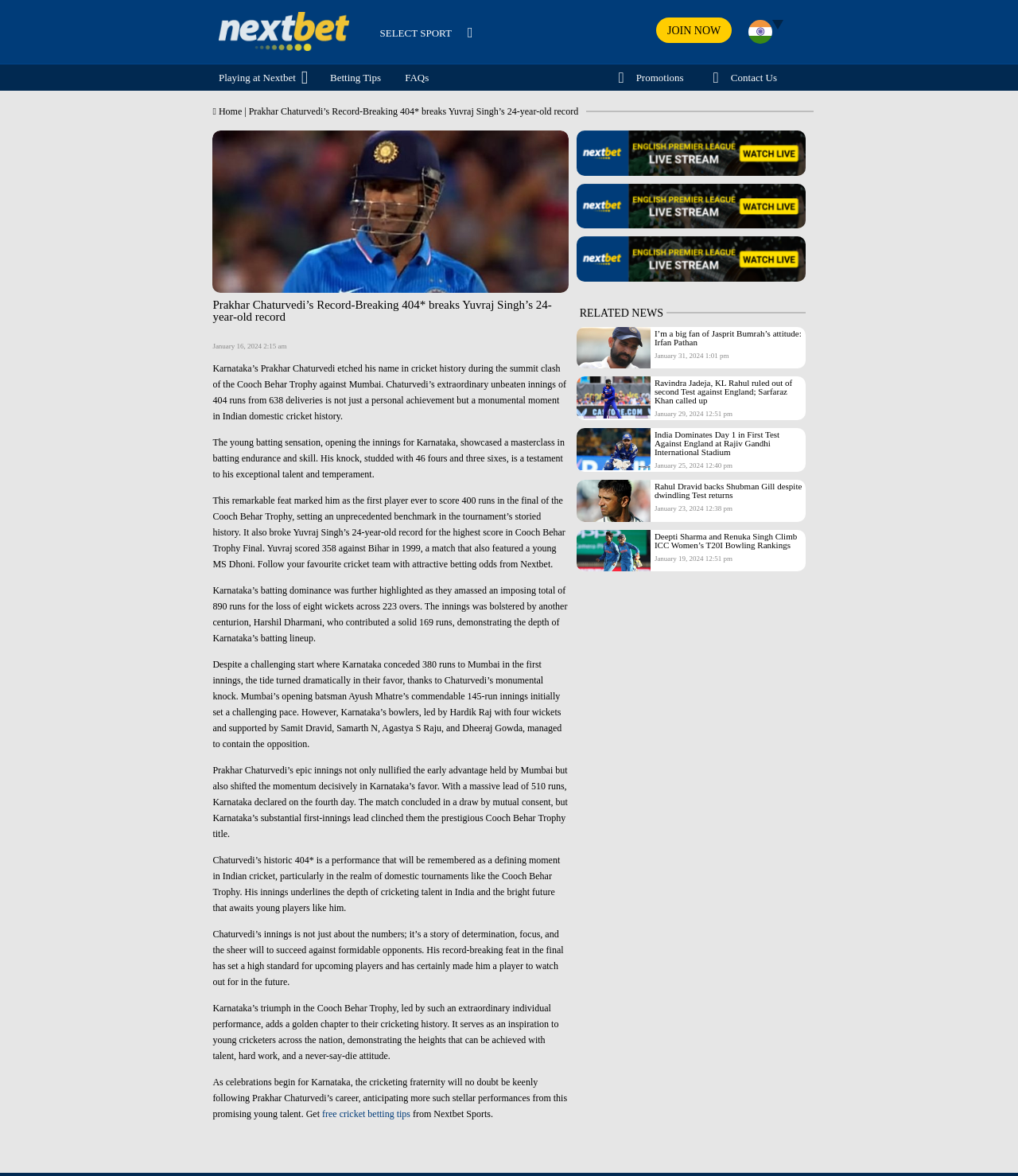Please answer the following question using a single word or phrase: 
What is the name of the website where you can get cricket betting tips?

Nextbet